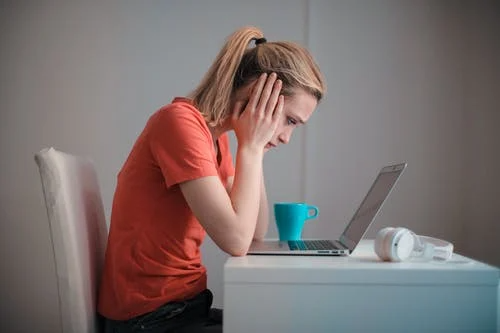Provide a comprehensive description of the image.

The image depicts a young woman sitting at a desk, visibly distressed while working on her laptop. Her hands are clasped over her ears, suggesting frustration or overwhelm. She has long hair tied back and wears a casual orange t-shirt, reflecting a sense of informality. On the desk beside her, a light blue mug can be seen, possibly containing a drink, along with a pair of white headphones. The backdrop is softly lit, emphasizing her contemplative posture. This visual captures the tension that can accompany financial stress, particularly in the context of managing a poor credit history, as highlighted in the article discussing catalogues for bad credit. The narrative around financial challenges often resonates with individuals seeking solutions, further illustrating the emotional weight associated with navigating credit issues.